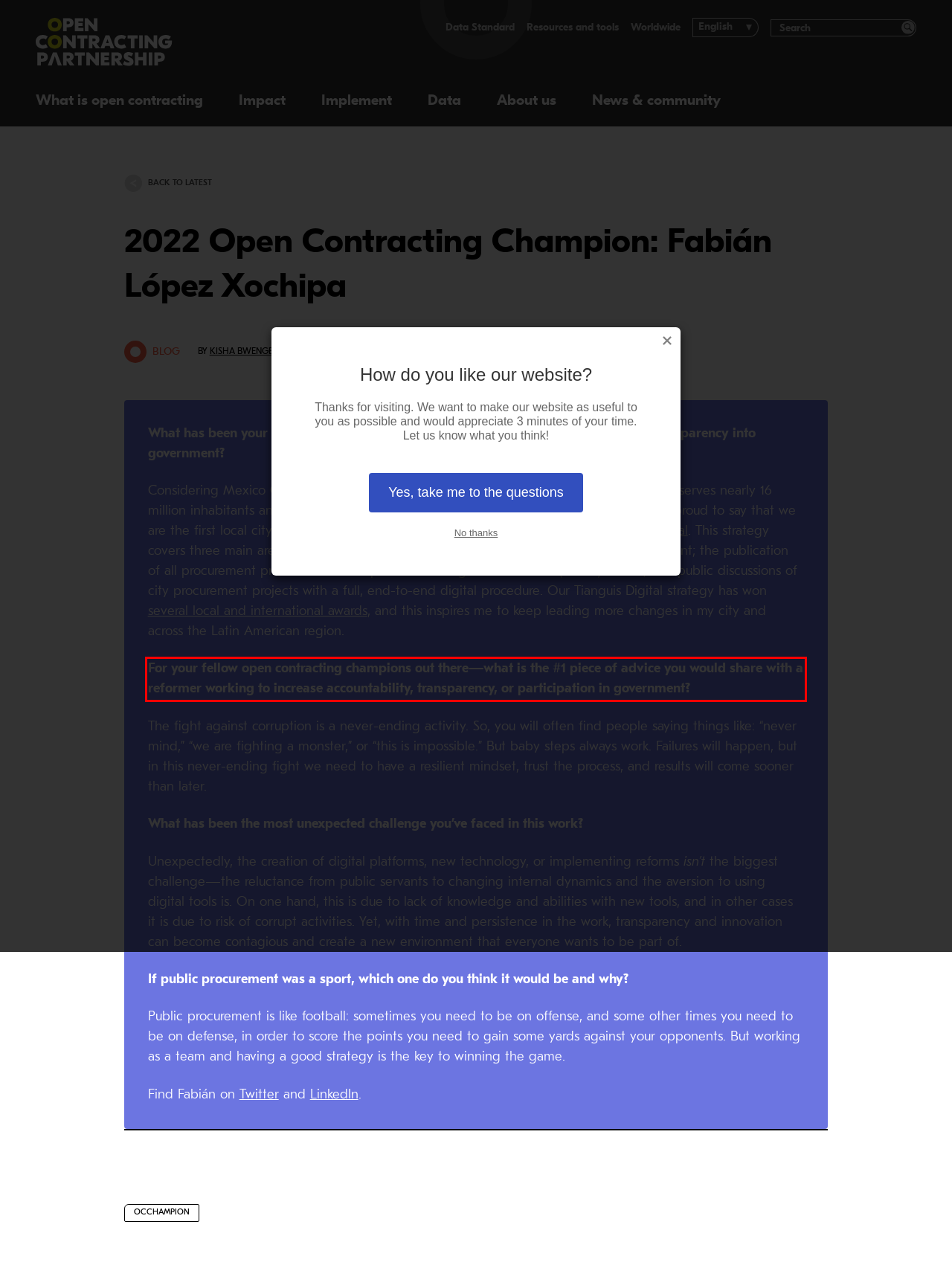Given a webpage screenshot, identify the text inside the red bounding box using OCR and extract it.

For your fellow open contracting champions out there—what is the #1 piece of advice you would share with a reformer working to increase accountability, transparency, or participation in government?